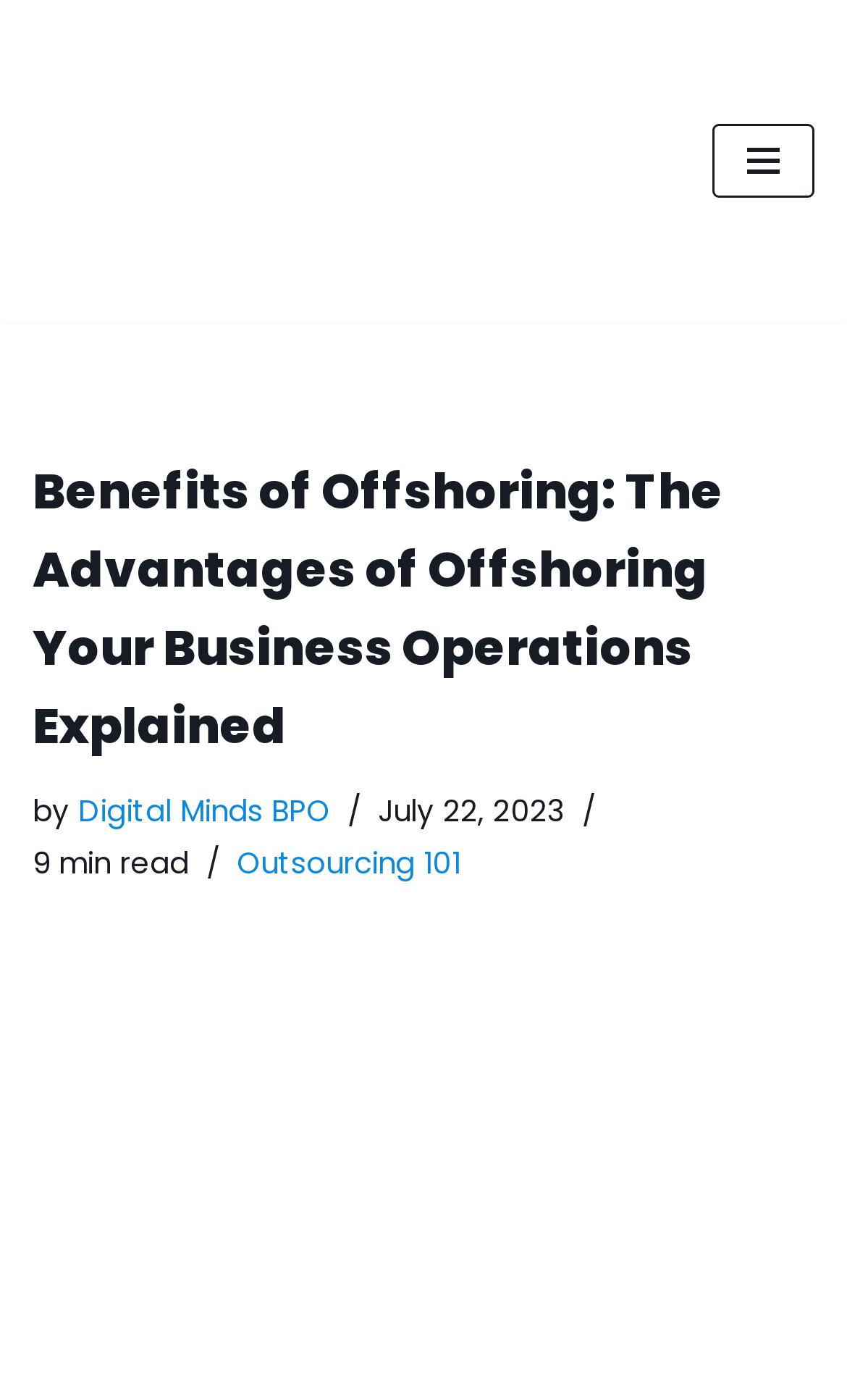Create a detailed narrative describing the layout and content of the webpage.

The webpage is about the benefits of offshoring, with a focus on how it can propel businesses forward. At the top-left corner, there is a "Skip to content" link, followed by a link to "Outsourcing Philippines | Digital Minds BPO" on the same line. On the top-right corner, there is a "Navigation Menu" button.

Below the top navigation elements, the main content area begins with a heading that reads "Benefits of Offshoring: The Advantages of Offshoring Your Business Operations Explained". This heading is positioned near the top of the page, spanning almost the entire width.

Underneath the heading, there is a byline that includes the text "by" and a link to "Digital Minds BPO", followed by a timestamp indicating the publication date of July 22, 2023. To the right of the timestamp, there is a text indicating a 9-minute read.

Further down, there is a link to "Outsourcing 101", which is positioned near the middle of the page. Overall, the webpage has a simple and organized layout, with a clear focus on presenting information about the benefits of offshoring.